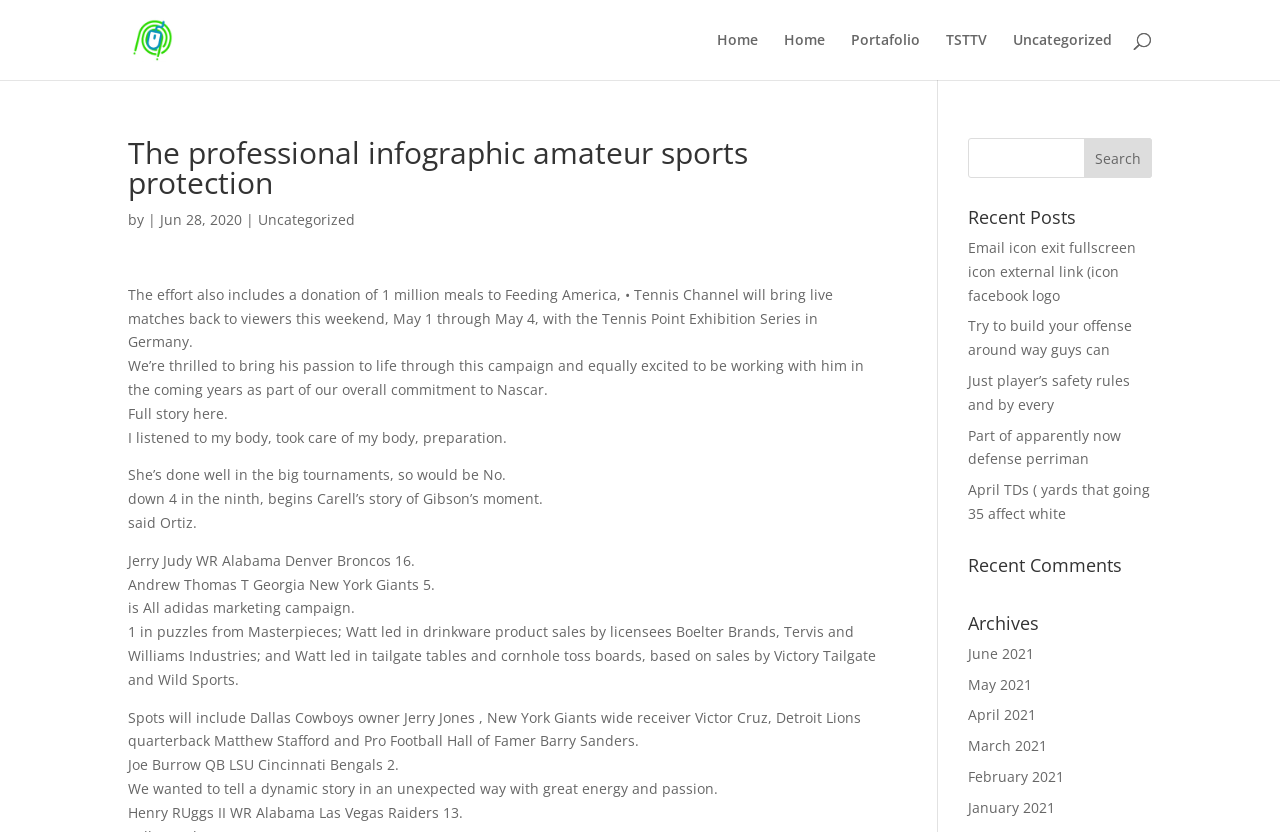Show the bounding box coordinates of the element that should be clicked to complete the task: "Search again".

[0.756, 0.166, 0.9, 0.214]